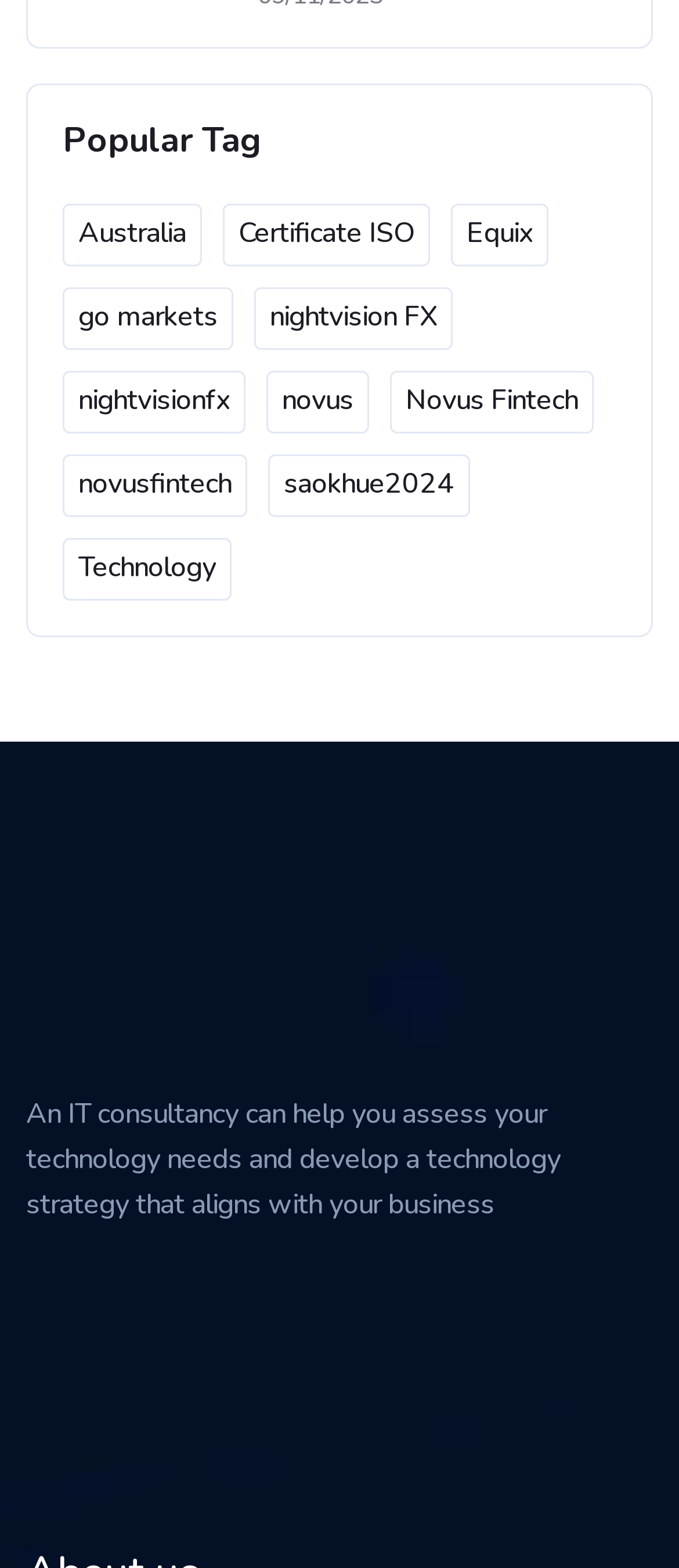Find the bounding box coordinates of the area that needs to be clicked in order to achieve the following instruction: "Click on the 'sosial' link at the top left". The coordinates should be specified as four float numbers between 0 and 1, i.e., [left, top, right, bottom].

[0.038, 0.867, 0.319, 0.891]